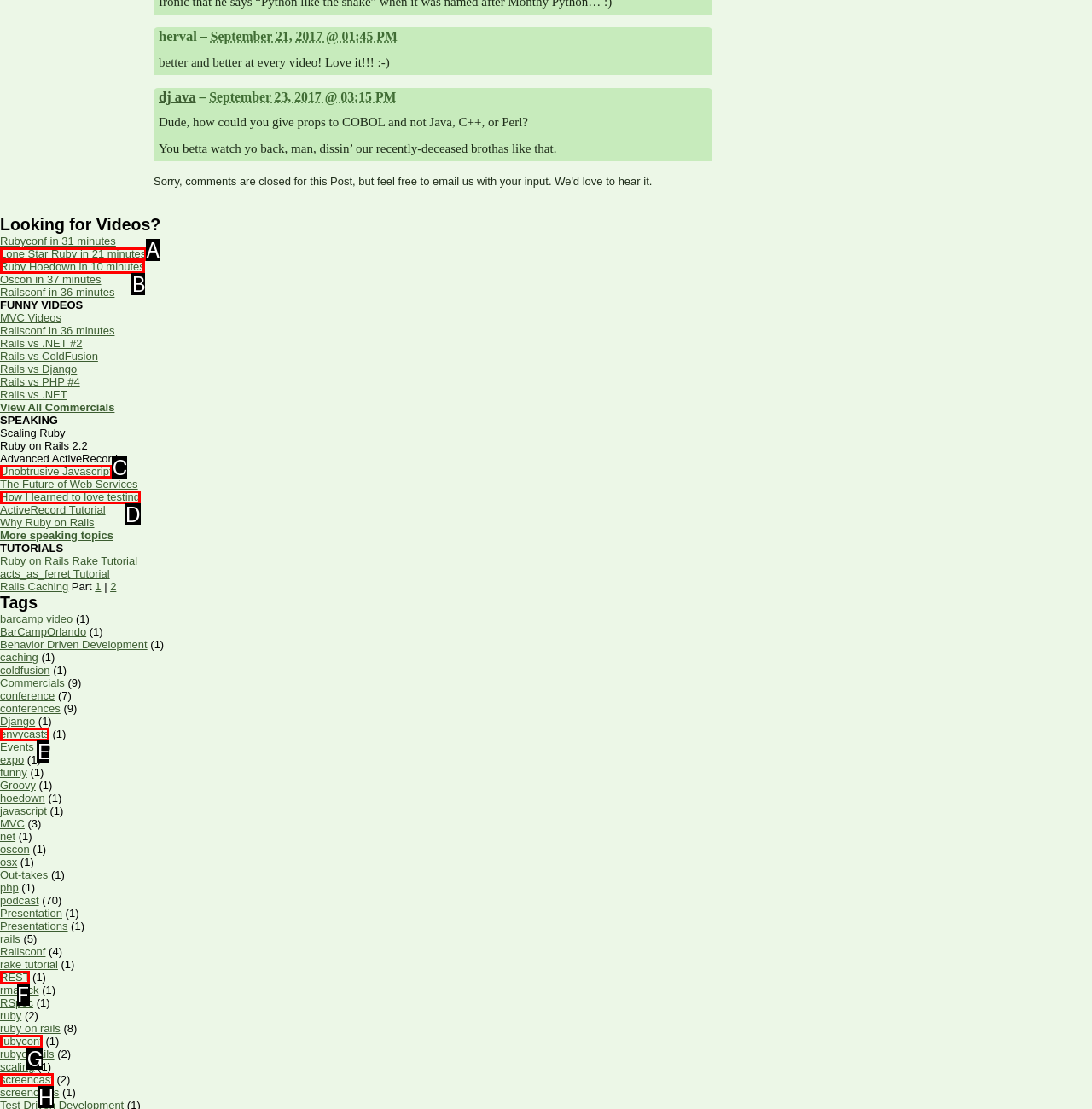Based on the description: “heavily scholarised societies”, find the HTML element that matches it. Provide your answer as the letter of the chosen option.

None